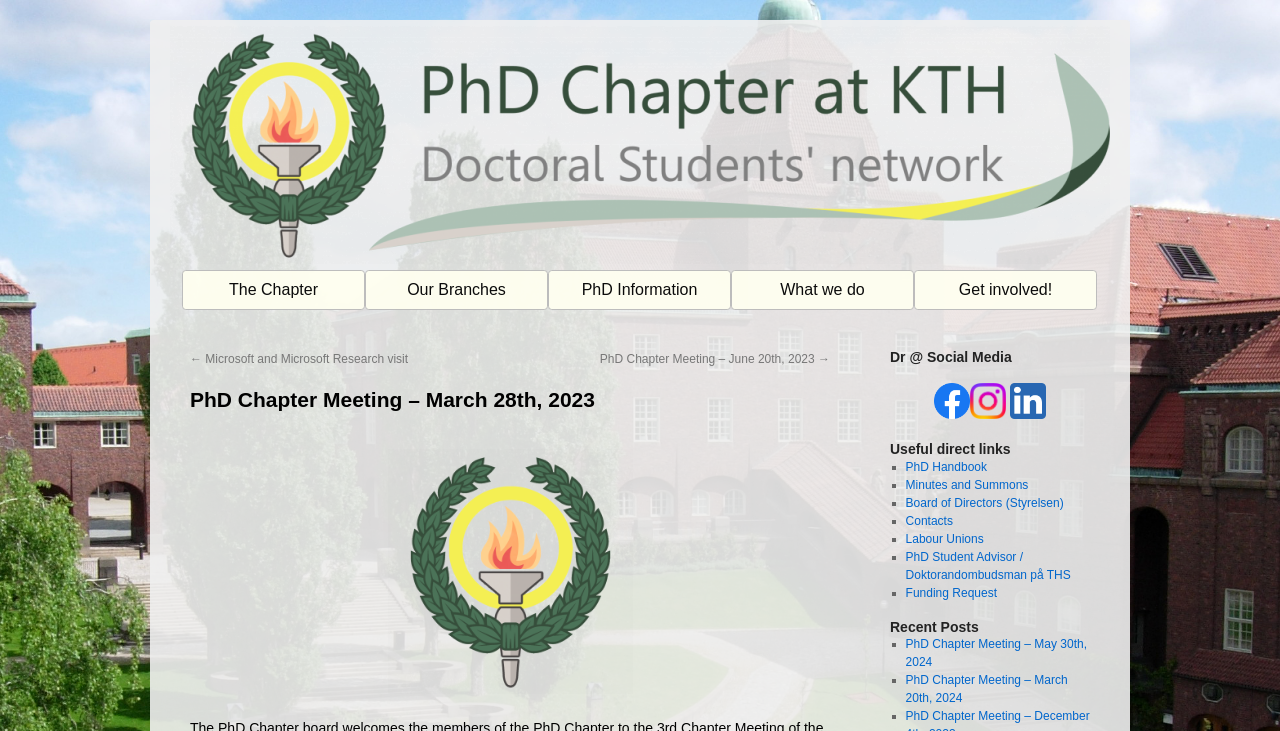Please reply to the following question using a single word or phrase: 
What is the last recent post?

PhD Chapter Meeting – May 30th, 2024